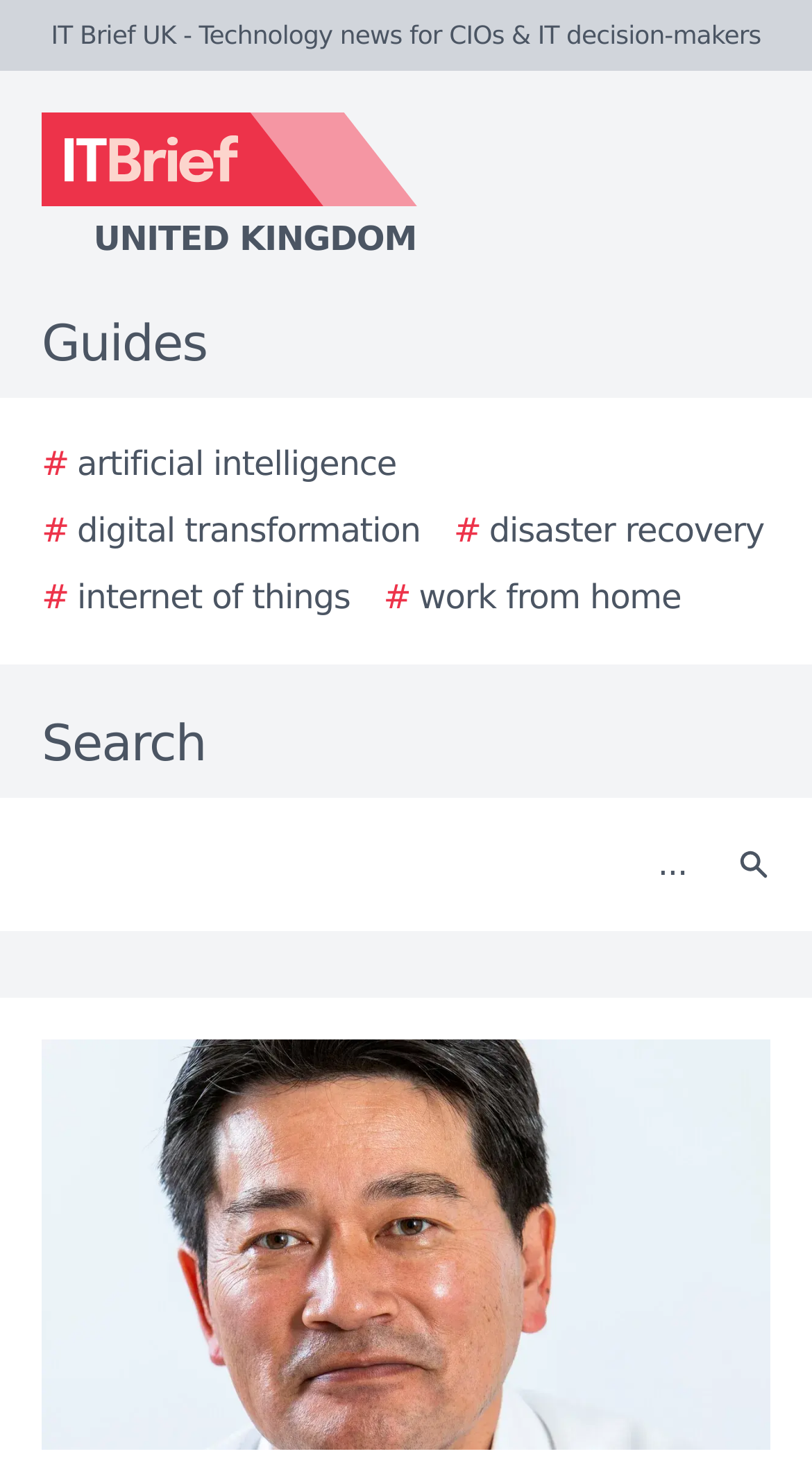Determine the bounding box coordinates of the clickable region to carry out the instruction: "Click the Search button".

[0.877, 0.553, 0.979, 0.621]